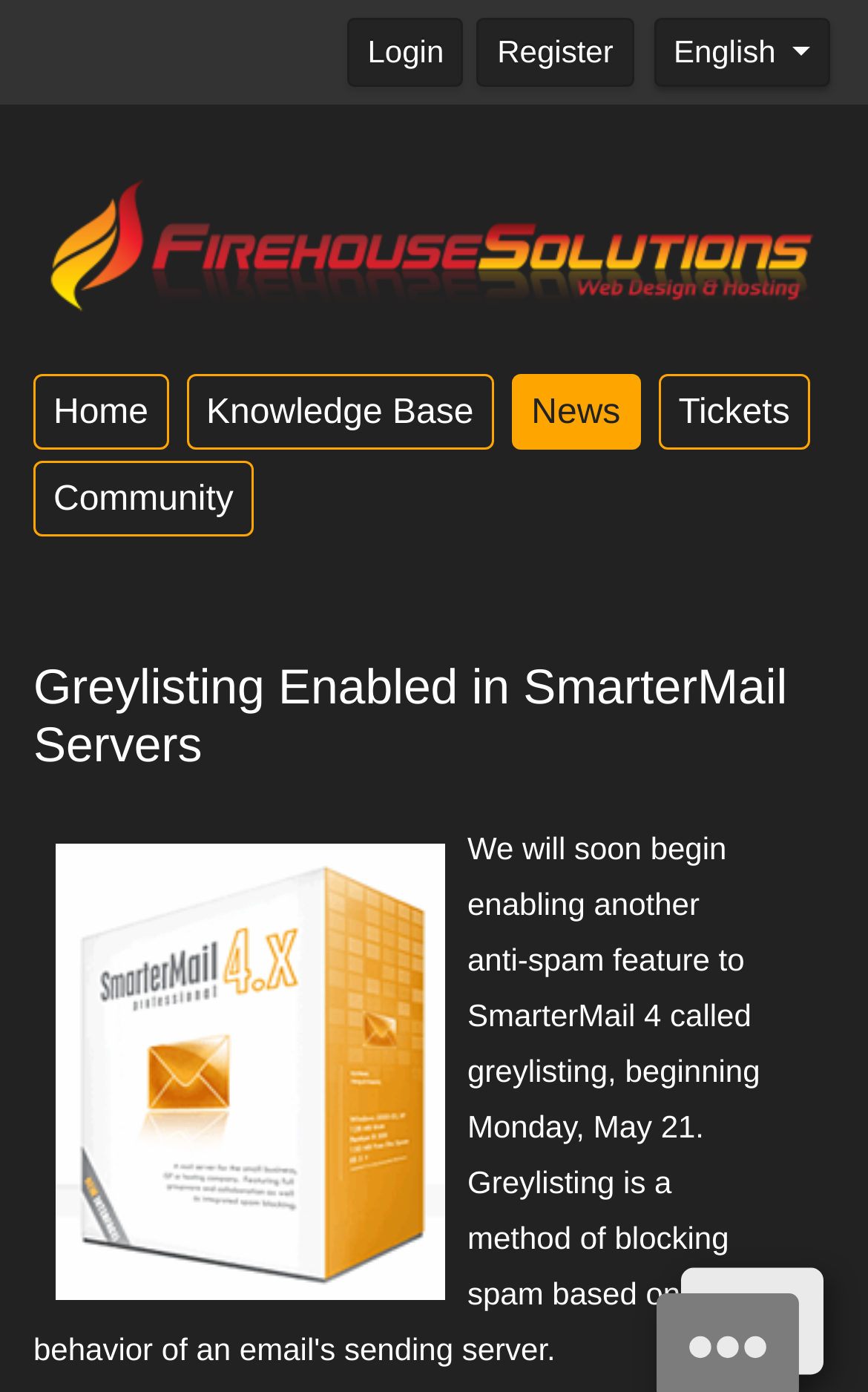What is the company name?
Please provide a comprehensive answer based on the information in the image.

I found the company name 'Firehouse Solutions' in the top-left corner of the webpage, which is likely the company that owns the website.